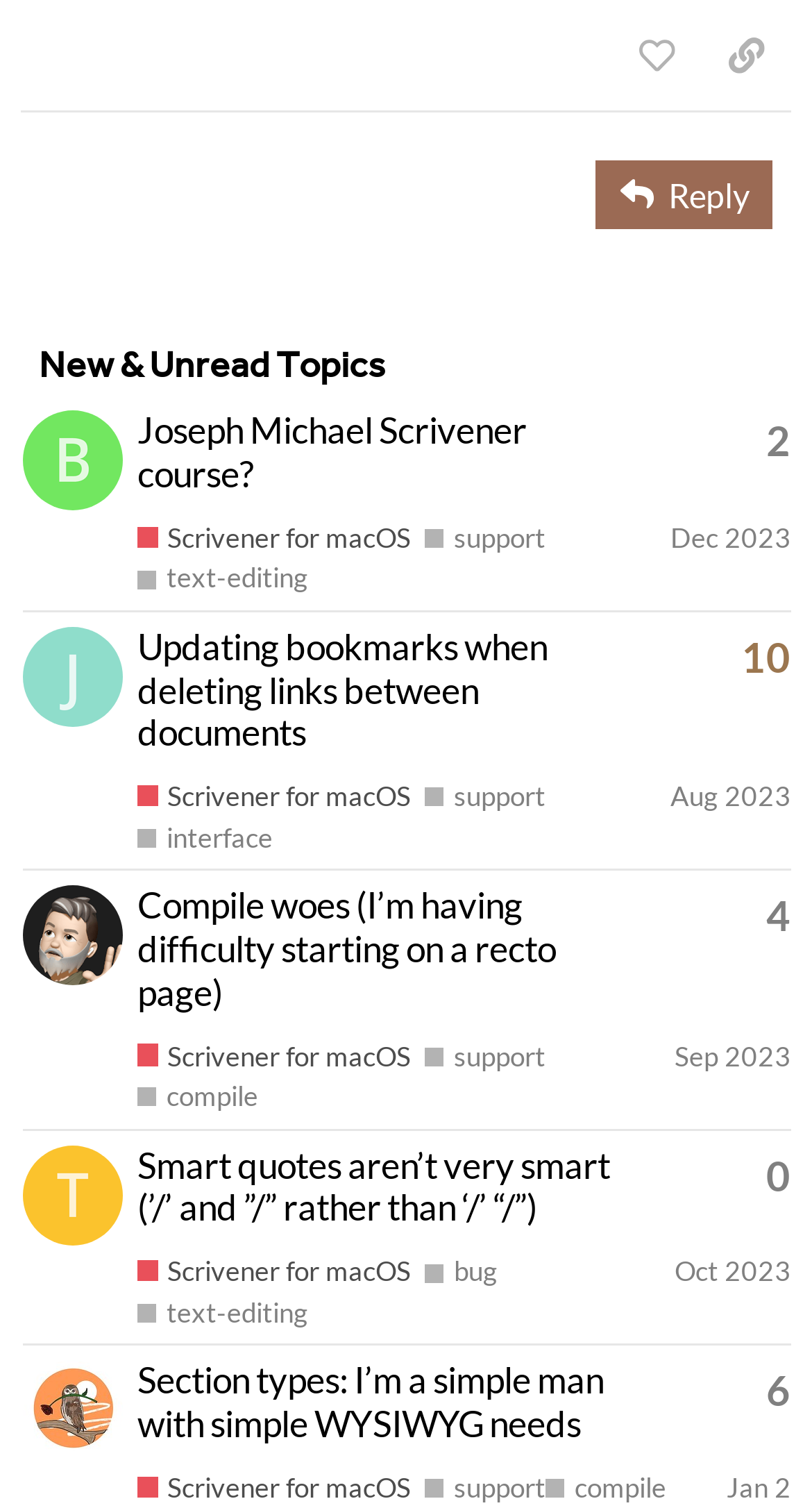What is the category of the topic 'Updating bookmarks when deleting links between documents'?
Refer to the image and give a detailed answer to the query.

I found the topic 'Updating bookmarks when deleting links between documents' and looked for the link that describes the category or tag, which says 'Scrivener for macOS'.